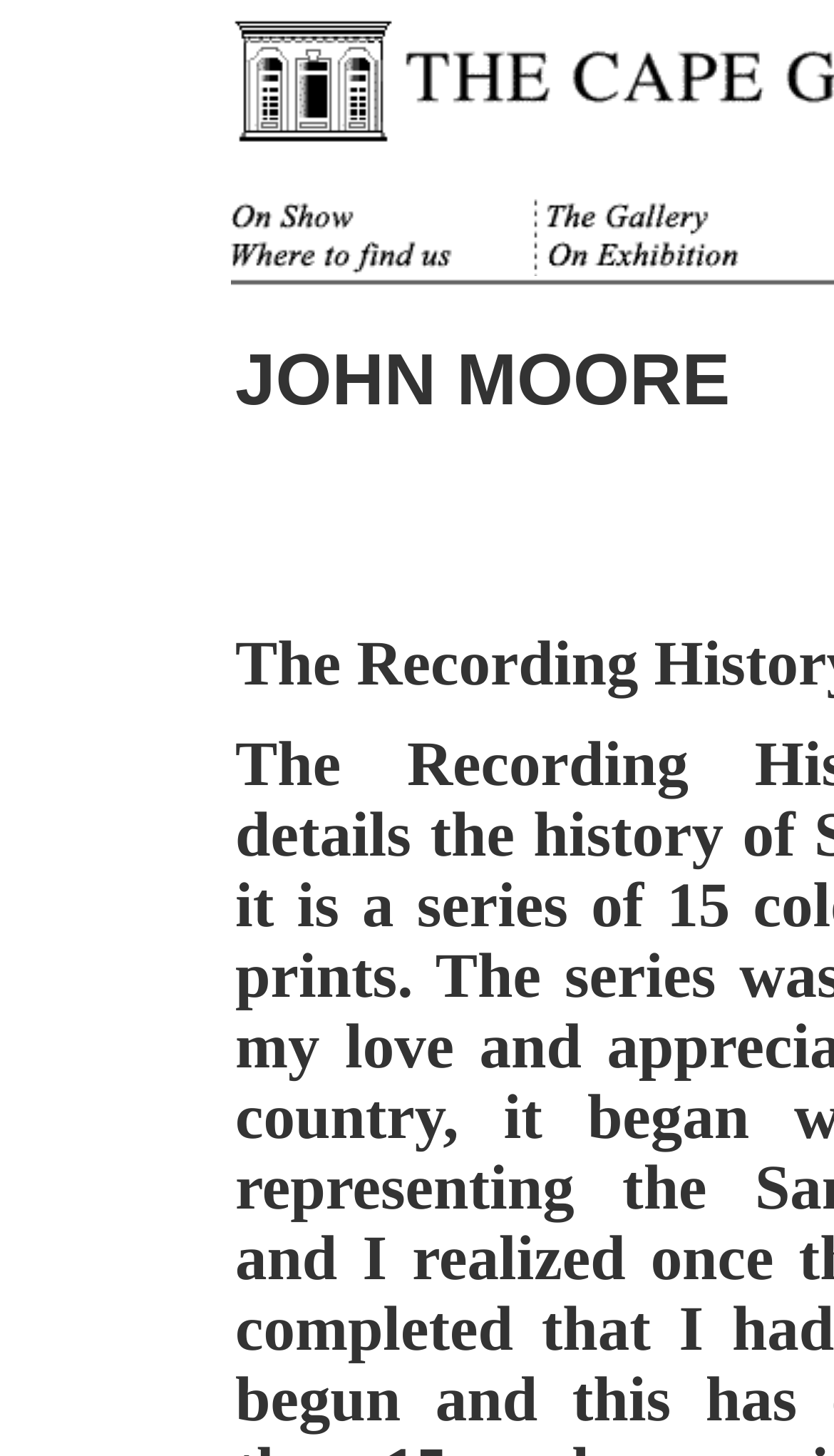Use a single word or phrase to answer this question: 
What is the text on the first link?

on show